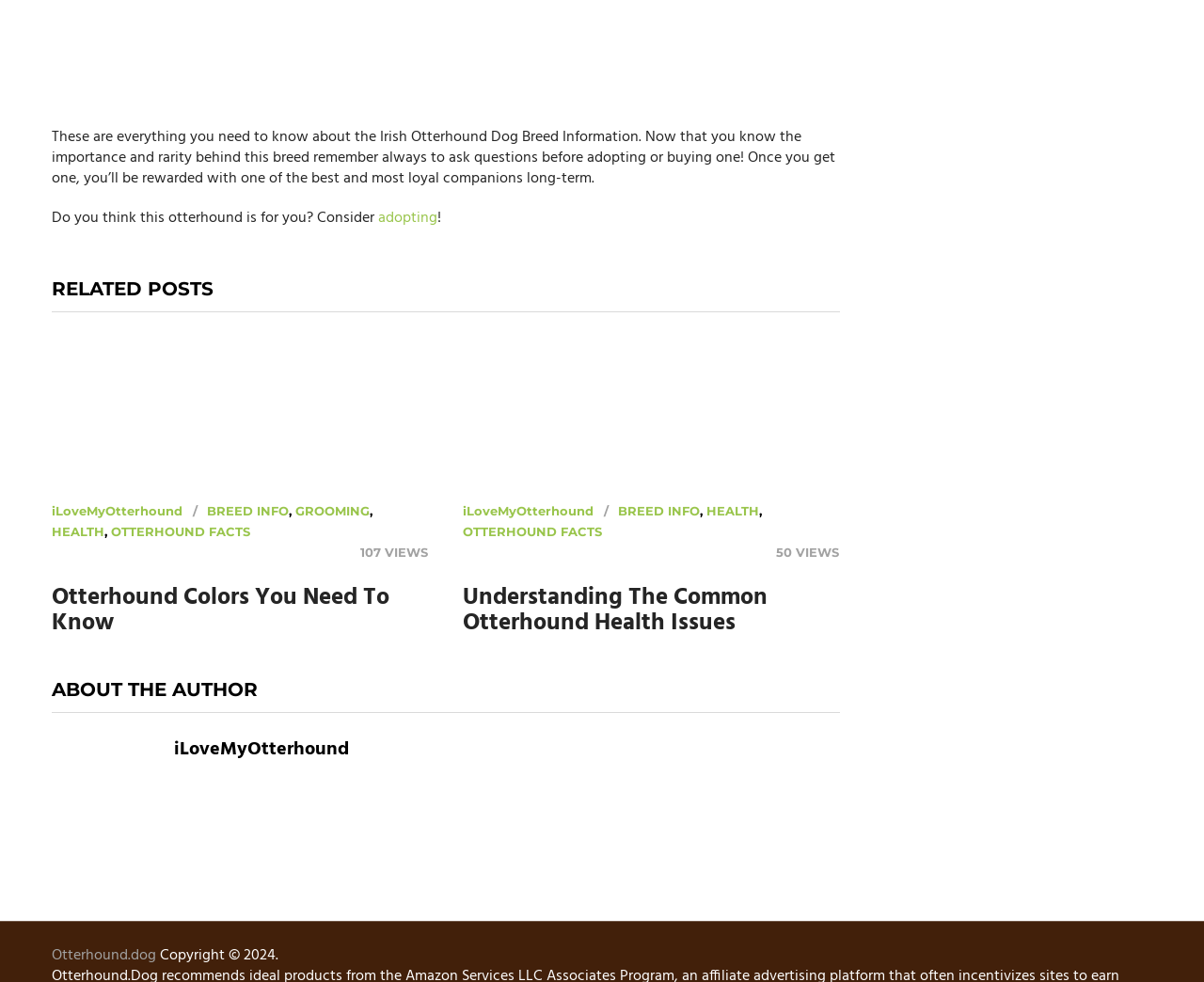Please identify the bounding box coordinates of the area that needs to be clicked to follow this instruction: "read about otterhound colors".

[0.043, 0.342, 0.277, 0.486]